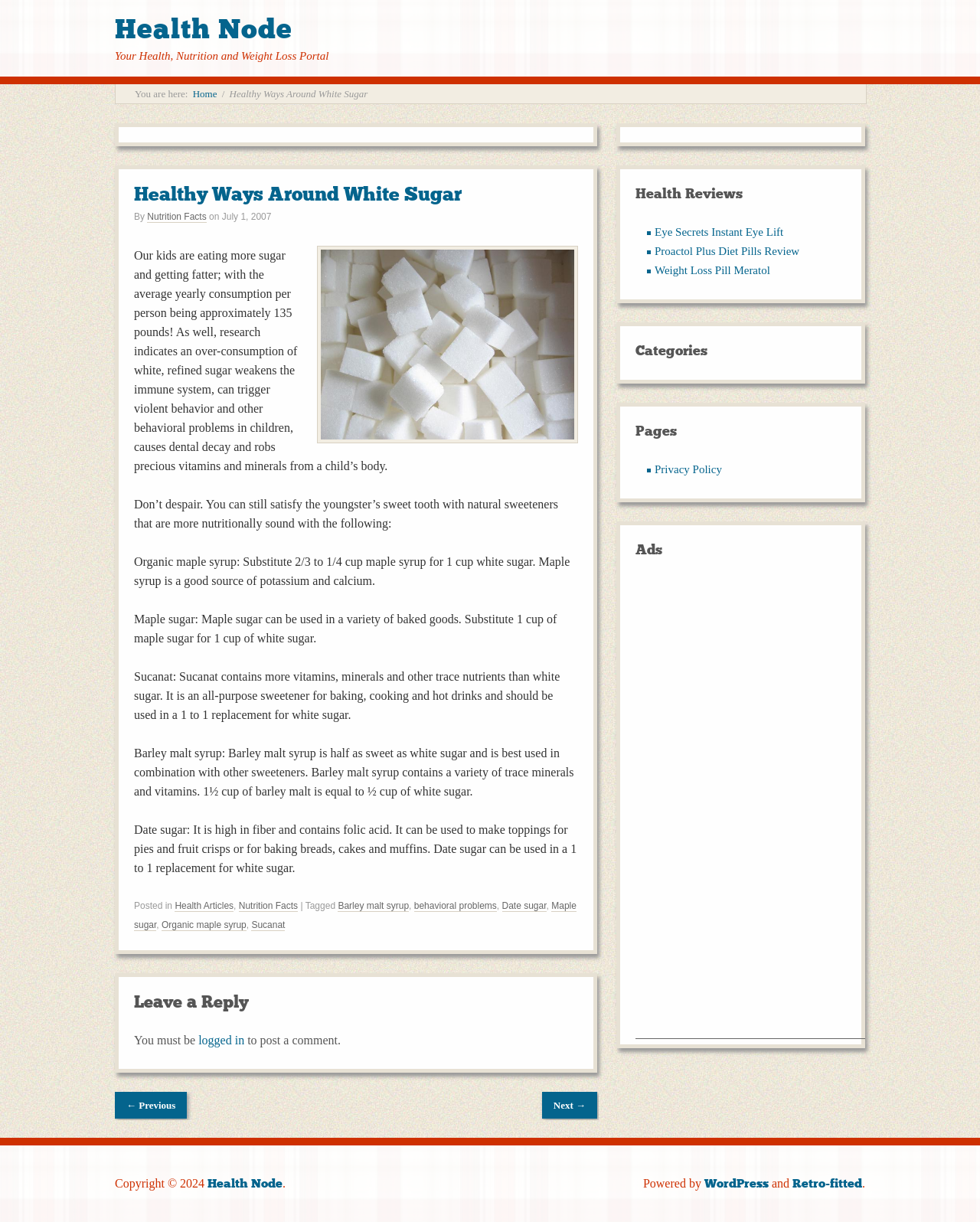Point out the bounding box coordinates of the section to click in order to follow this instruction: "Read the article about 'Healthy Ways Around White Sugar'".

[0.137, 0.151, 0.59, 0.167]